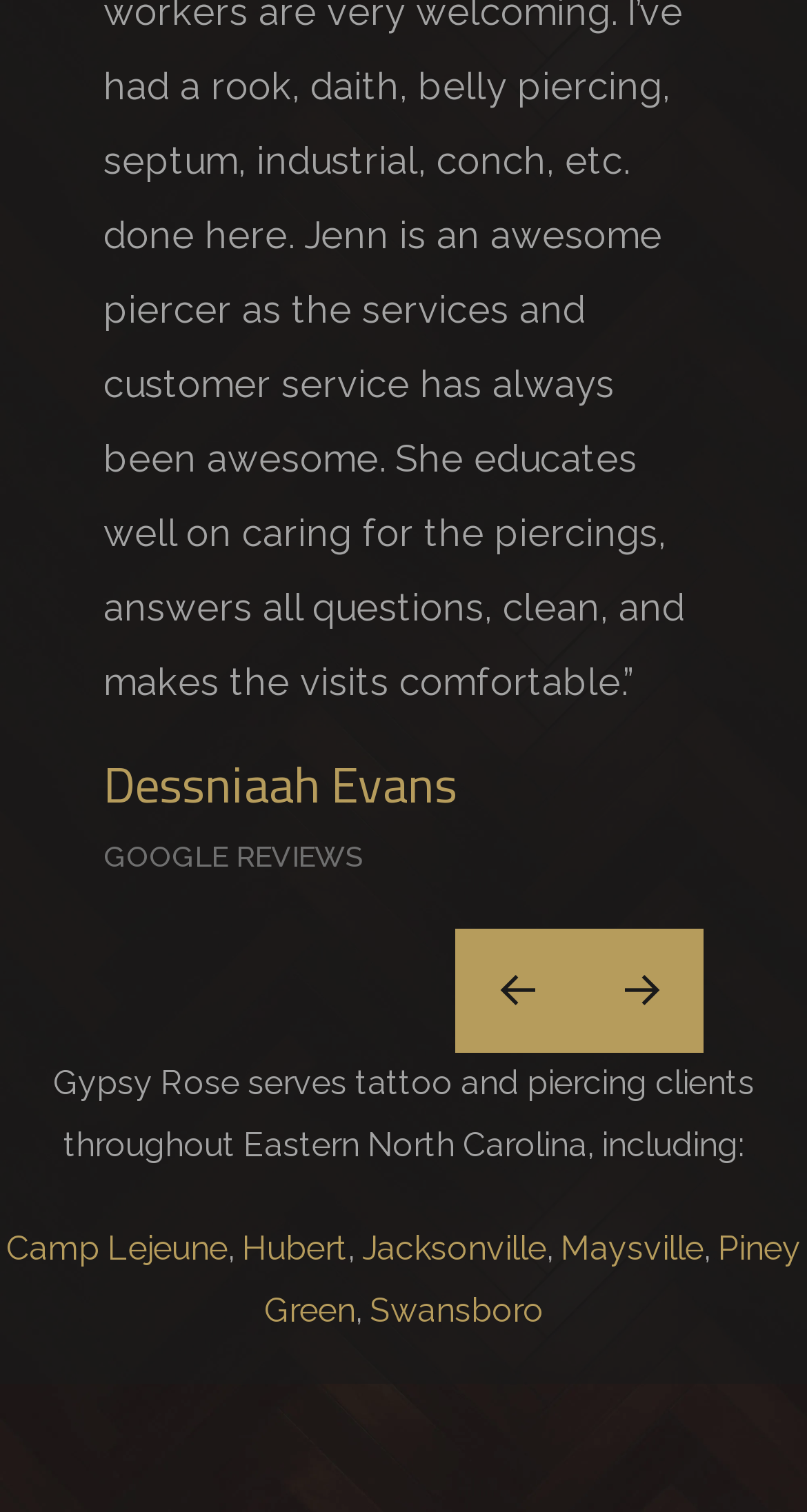Using the elements shown in the image, answer the question comprehensively: What is the last location mentioned?

I looked at the list of links at the bottom of the page and found the last location mentioned, which is Swansboro.